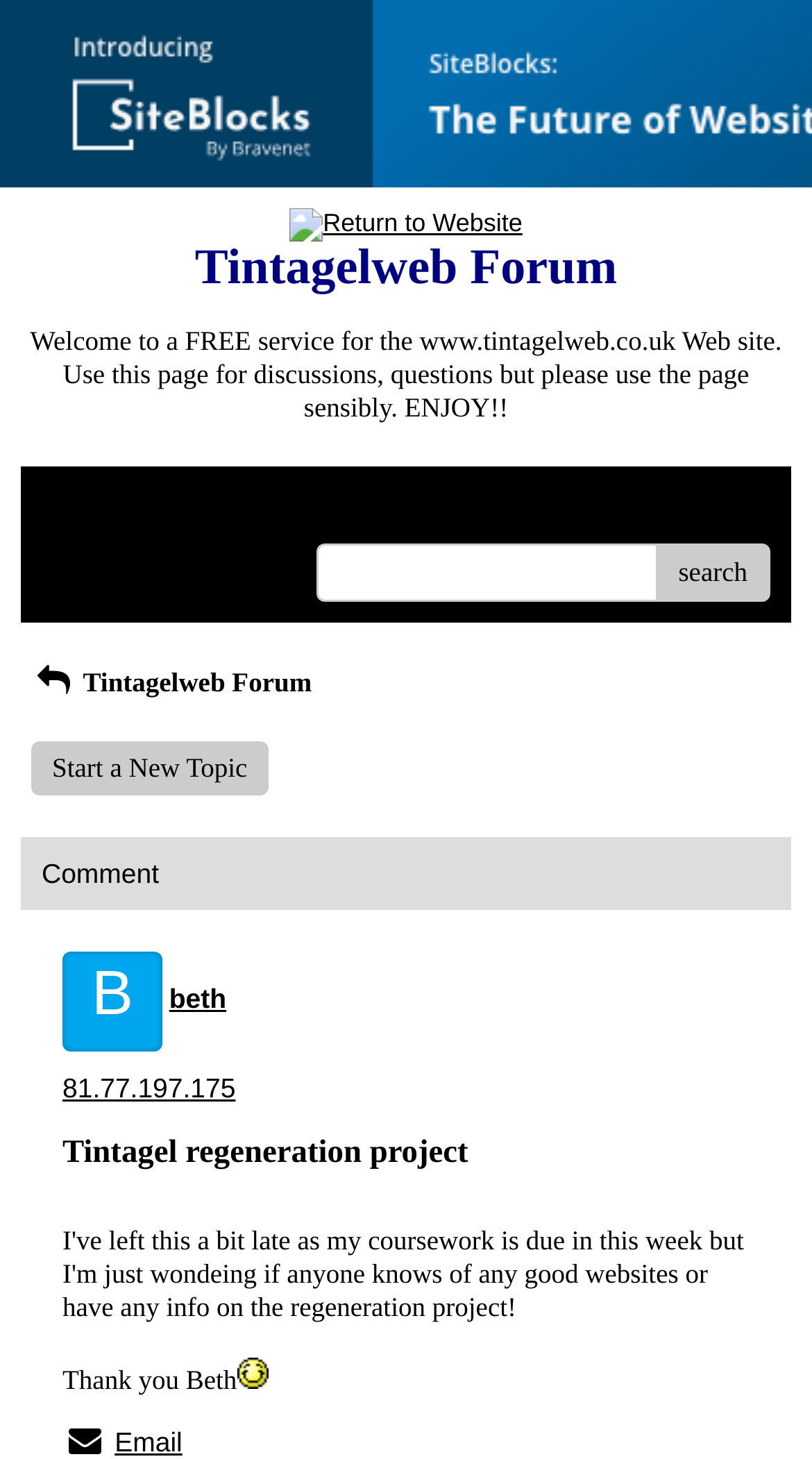Specify the bounding box coordinates of the element's region that should be clicked to achieve the following instruction: "Start a new topic". The bounding box coordinates consist of four float numbers between 0 and 1, in the format [left, top, right, bottom].

[0.038, 0.508, 0.33, 0.545]